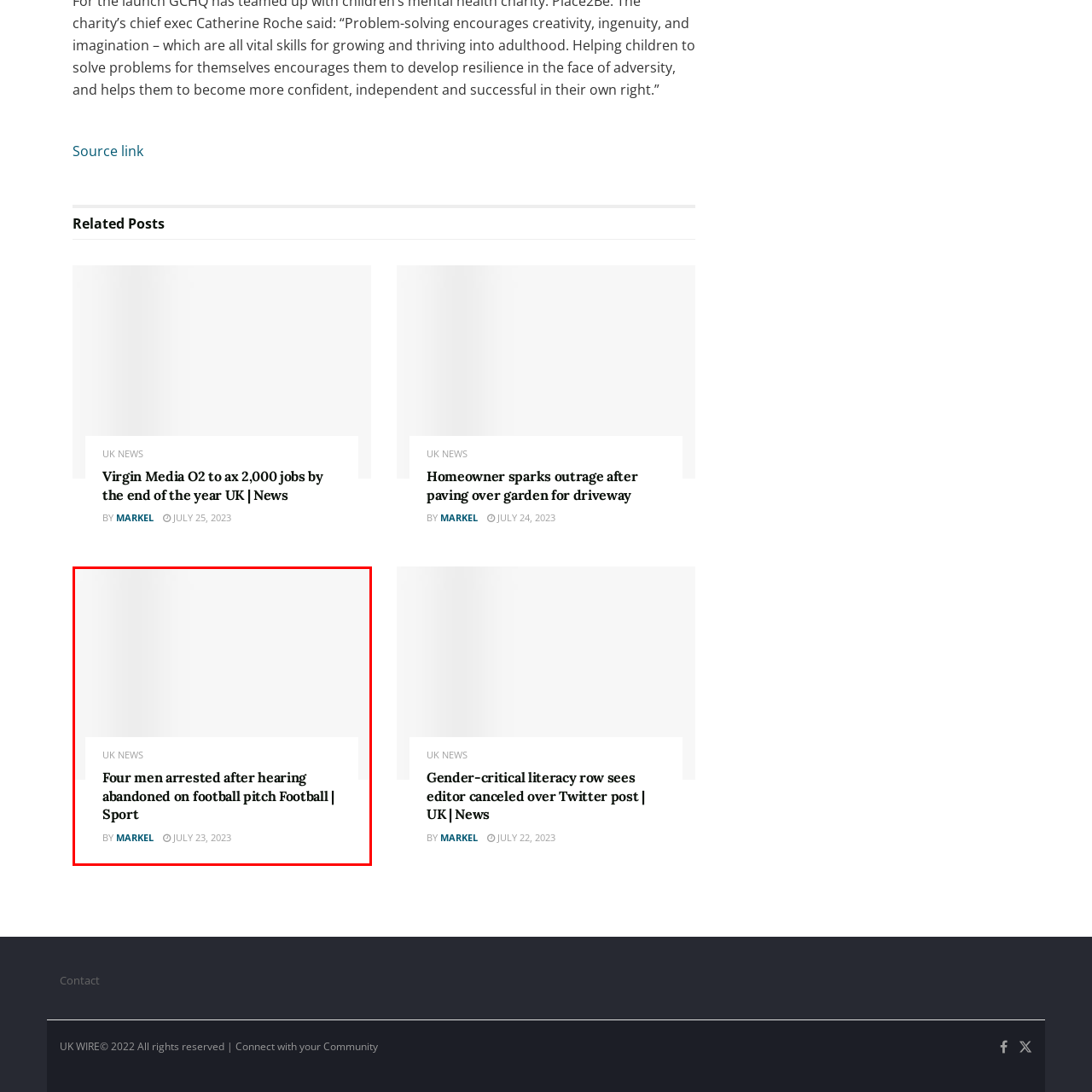Please provide a comprehensive description of the image that is enclosed within the red boundary.

The image captures a news article titled "Four men arrested after hearing abandoned on football pitch" within the UK News category. The article, authored by Markel and dated July 23, 2023, highlights a notable incident involving the arrest of four individuals related to an event on a football pitch, underscoring its relevance in the realm of sports news. The design prominently features the headings and author, providing readers with crucial context about the unfolding story.